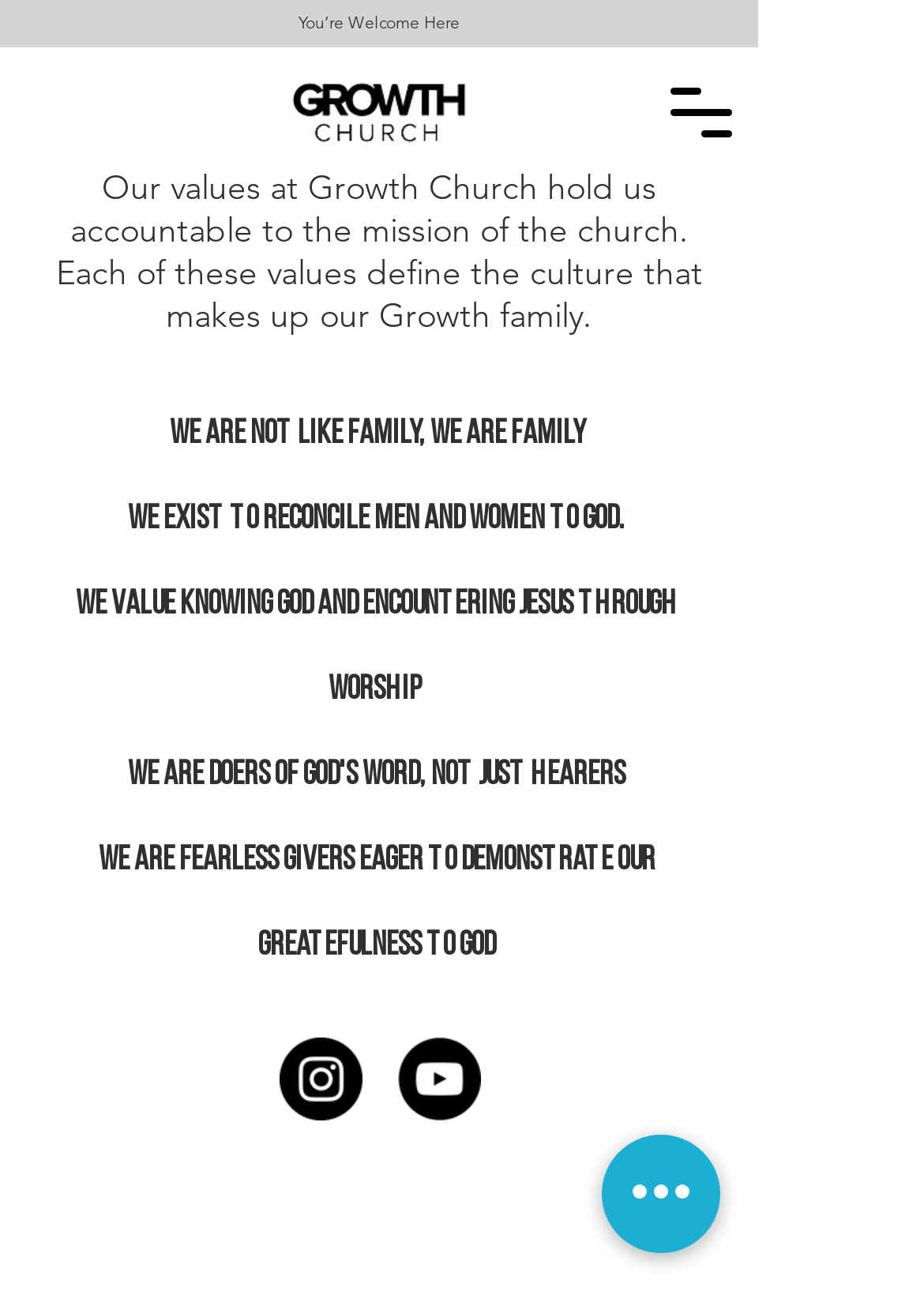Generate a thorough explanation of the webpage's elements.

The webpage is about Growth Church, with a prominent heading "You're Welcome Here" located near the top left of the page. Below this heading is a link with the same text. On the top right, there is a button to open a navigation menu. 

To the left of the navigation button, there is a logo of Growth Church, which is an image of the church's logo on a white background. 

The main content of the page is divided into two sections. The first section describes the values of Growth Church, stating that these values hold the church accountable to its mission and define the culture of the Growth family. 

Below this description, there is a heading that outlines the church's values, including knowing God and encountering Jesus through worship, being doers of God's word, and being fearless givers. This heading spans almost the entire width of the page. 

At the bottom of the page, there is a section with social media links, including Instagram and YouTube, represented by black circle icons. 

Finally, at the very bottom right of the page, there is a button for quick actions.